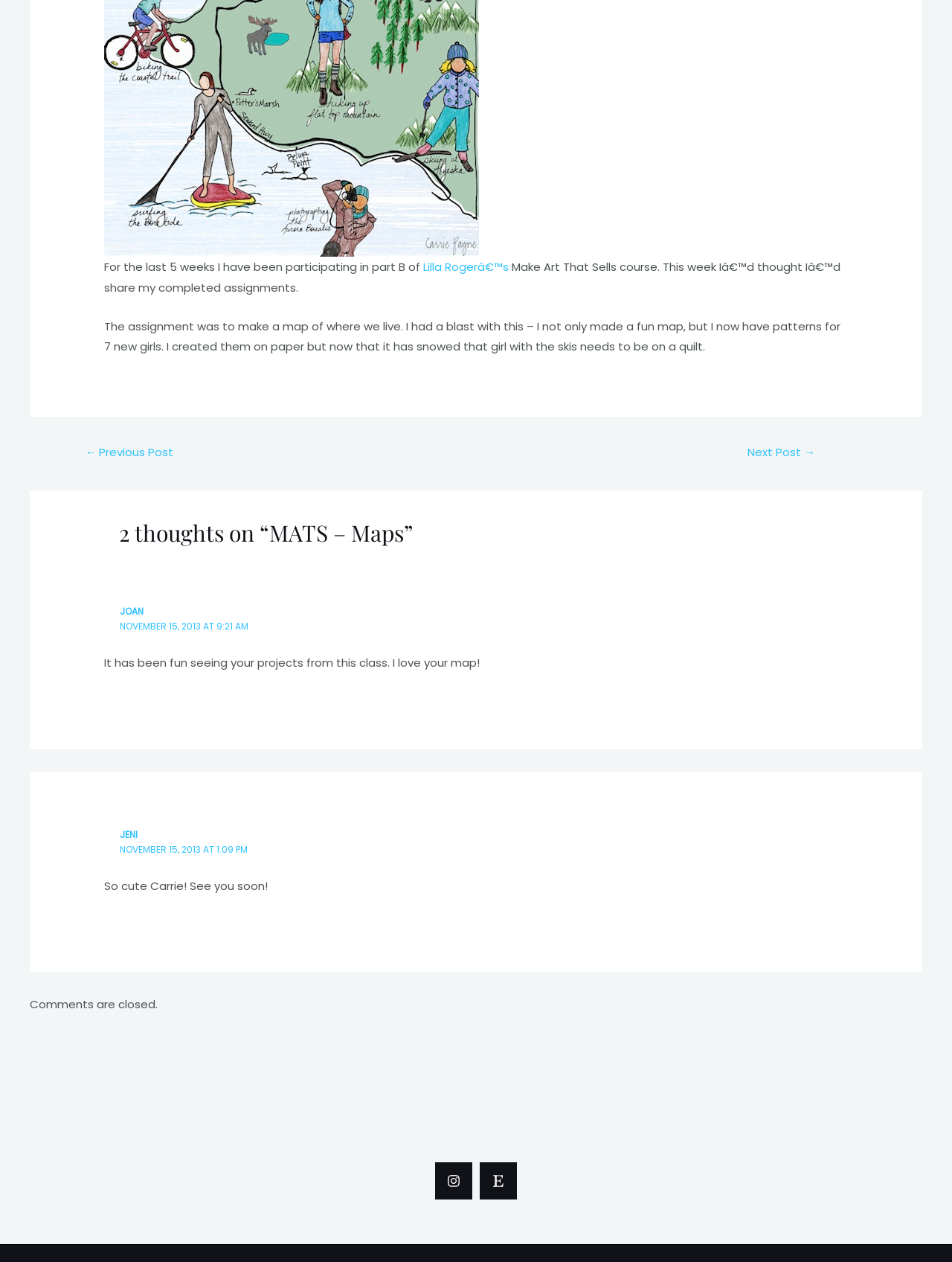Please determine the bounding box coordinates for the UI element described here. Use the format (top-left x, top-left y, bottom-right x, bottom-right y) with values bounded between 0 and 1: ← Previous Post

[0.072, 0.349, 0.2, 0.37]